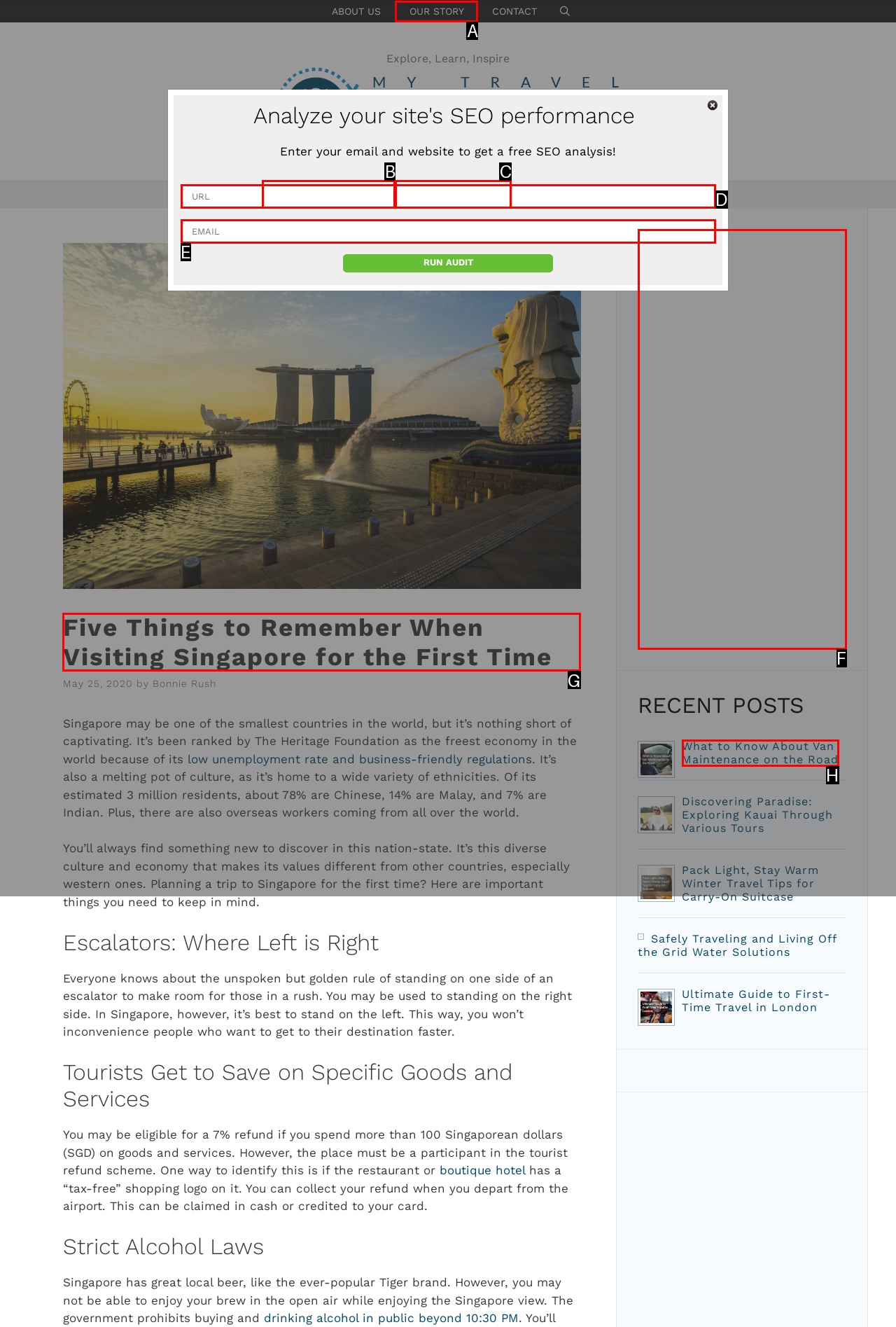From the given choices, which option should you click to complete this task: Read the article 'Five Things to Remember When Visiting Singapore for the First Time'? Answer with the letter of the correct option.

G